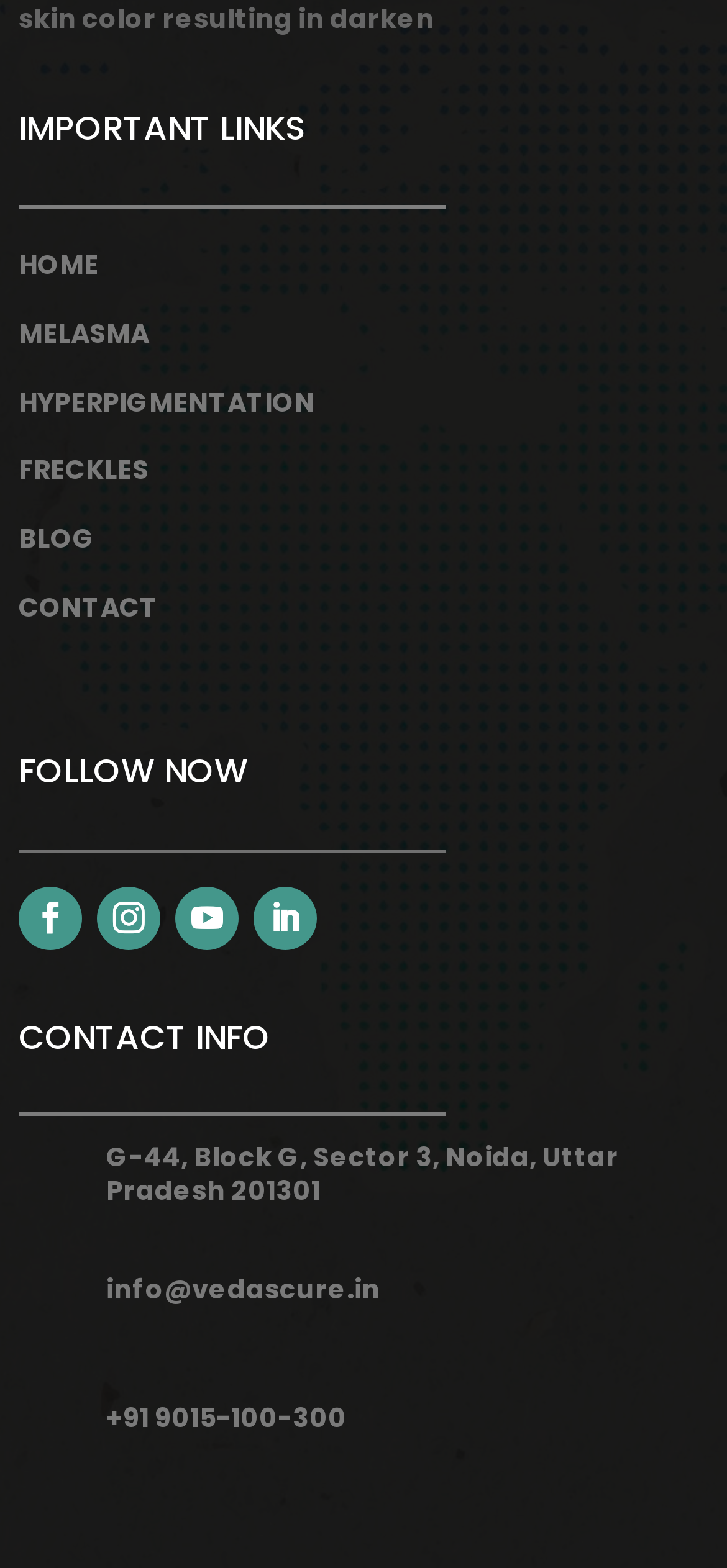Answer the question with a single word or phrase: 
What is the address of the contact information?

G-44, Block G, Sector 3, Noida, Uttar Pradesh 201301